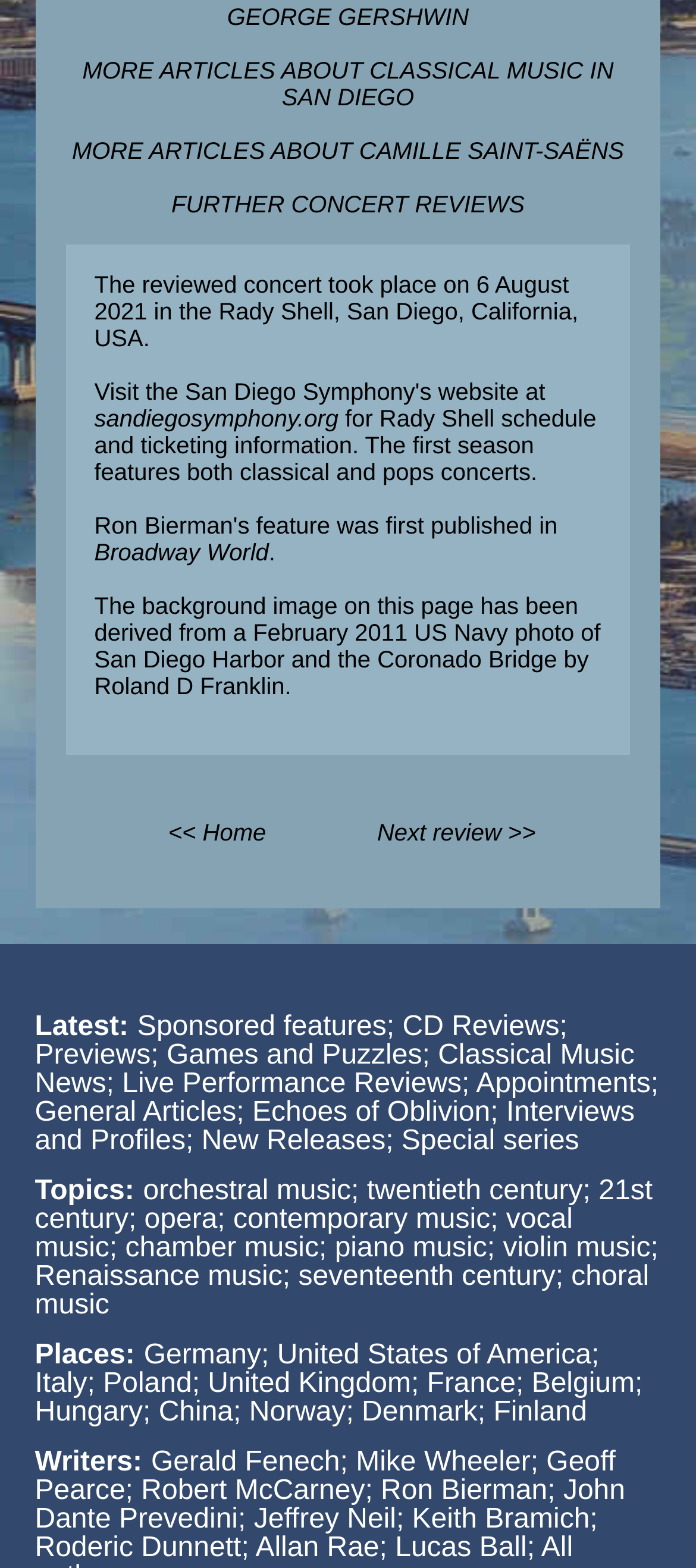Provide a brief response in the form of a single word or phrase:
What is the location of the reviewed concert?

Rady Shell, San Diego, California, USA